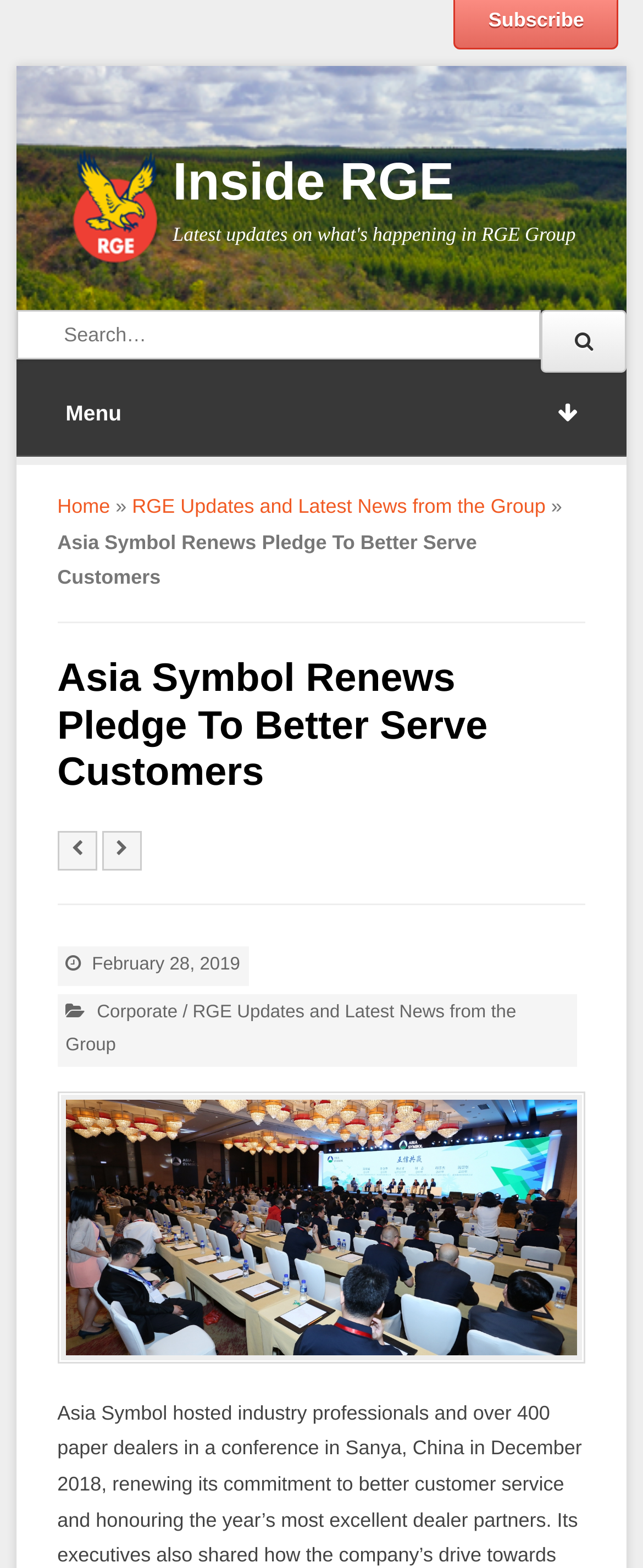Illustrate the webpage with a detailed description.

The webpage appears to be an article page from a company's website, specifically about Asia Symbol renewing its commitment to its customers. 

At the top left of the page, there is a small image, likely a logo. Next to it, there is a heading that reads "Inside RGE". 

Below the logo and heading, there is a search bar that spans almost the entire width of the page, accompanied by a search button on the right. 

To the right of the search bar, there is a "Menu" text, and below it, there are navigation links, including "Home" and "RGE Updates and Latest News from the Group". 

The main content of the page starts with a heading that reads "Asia Symbol Renews Pledge To Better Serve Customers", which is followed by a brief article summary. 

Below the summary, there are social media links, represented by icons, and a date "February 28, 2019". 

Next, there are category links, including "Corporate" and "RGE Updates and Latest News from the Group", separated by a slash. 

The main article content is presented below, with a large image that takes up most of the width of the page, accompanied by a link to the article title.